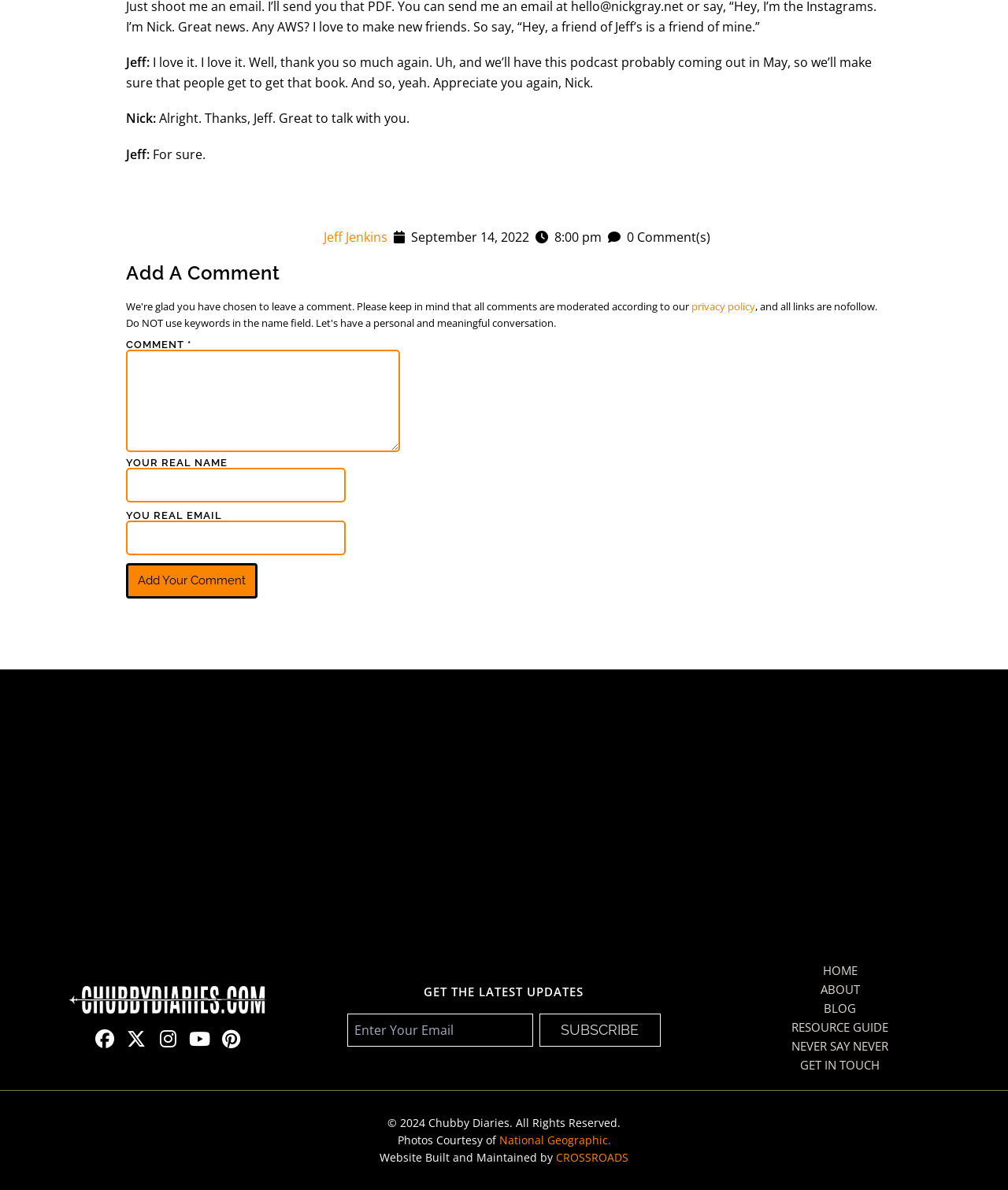Locate the UI element described as follows: "National Geographic.". Return the bounding box coordinates as four float numbers between 0 and 1 in the order [left, top, right, bottom].

[0.495, 0.951, 0.606, 0.964]